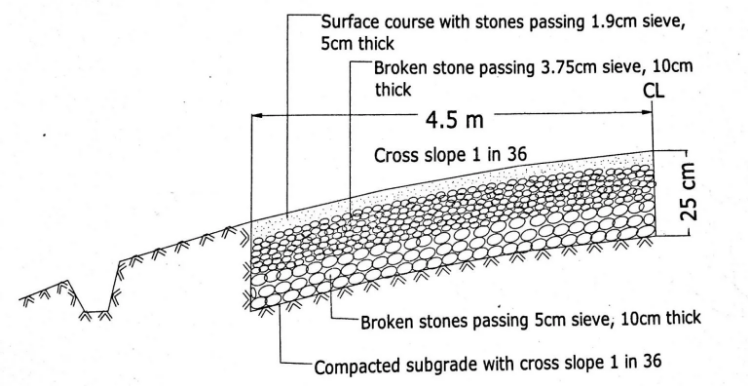Please reply to the following question with a single word or a short phrase:
What is the width of the layer of broken stones?

25 cm